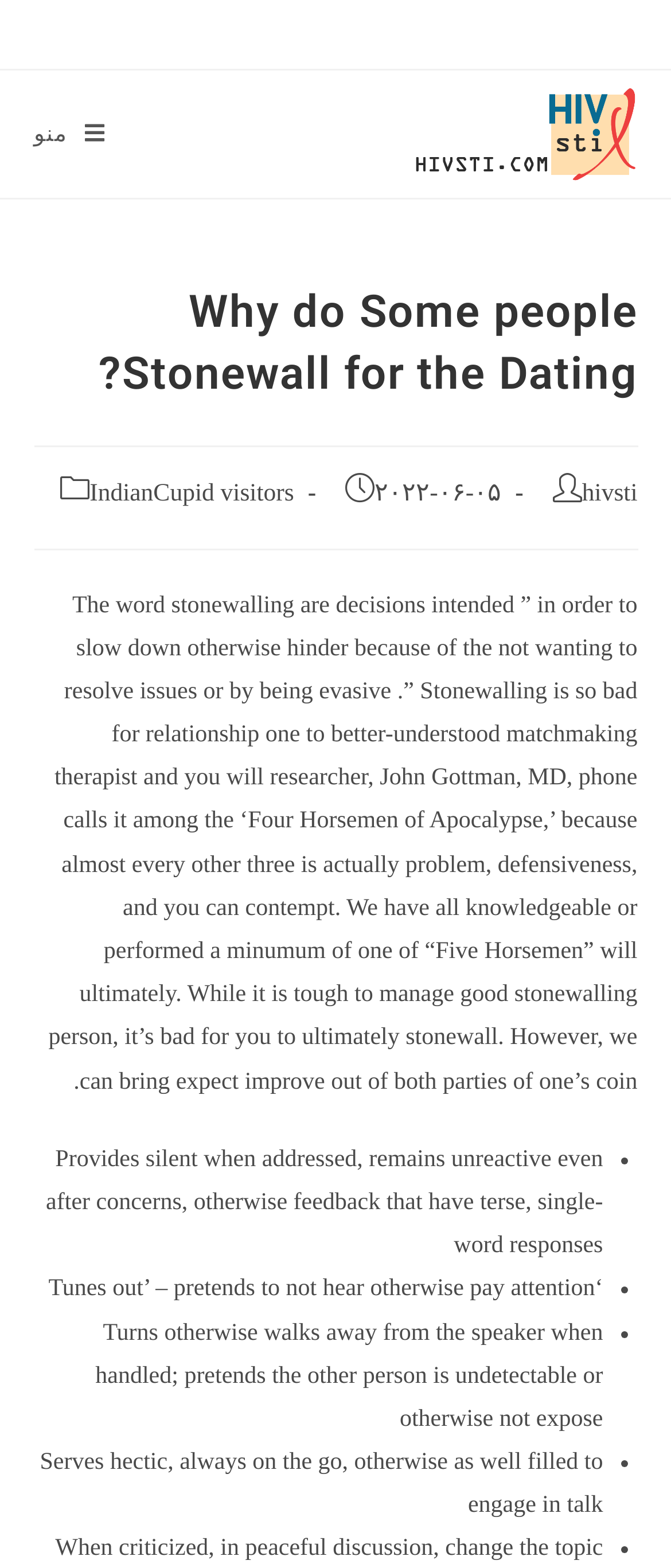Please provide a one-word or short phrase answer to the question:
What is the date of the post?

۲۰۲۲-۰۶-۰۵